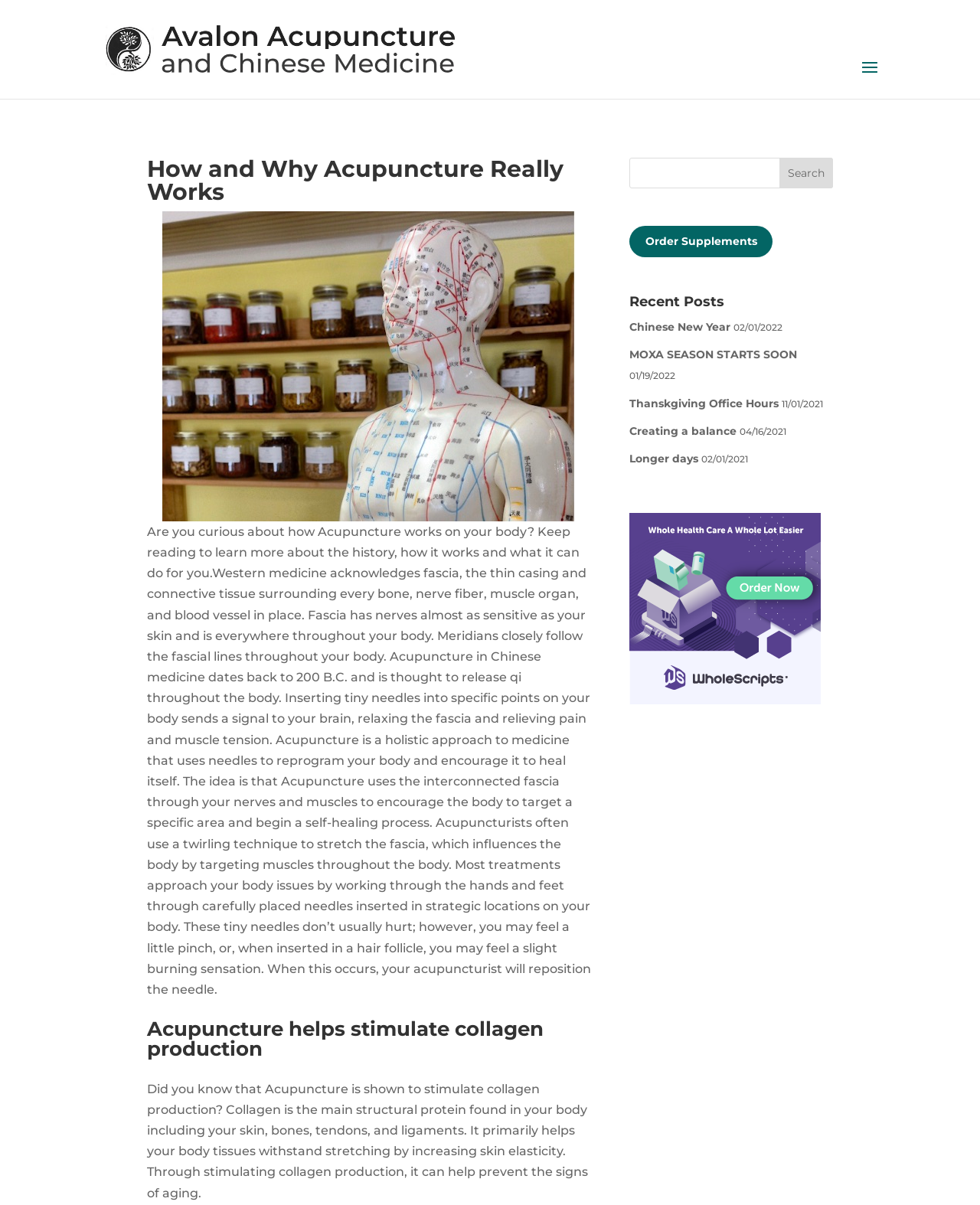Specify the bounding box coordinates of the element's area that should be clicked to execute the given instruction: "Search for something". The coordinates should be four float numbers between 0 and 1, i.e., [left, top, right, bottom].

[0.642, 0.131, 0.85, 0.156]